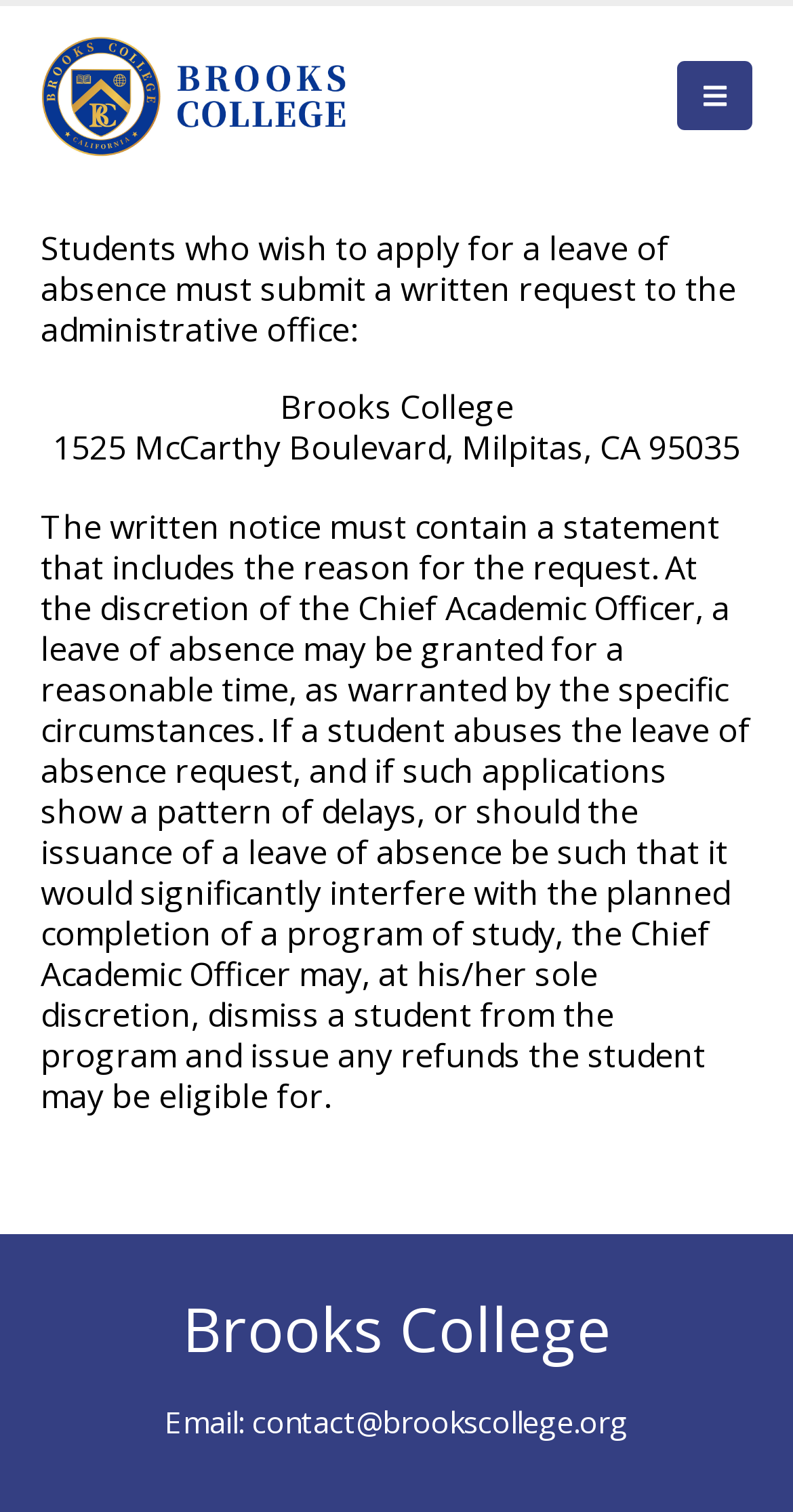Please give a one-word or short phrase response to the following question: 
Who can grant a leave of absence?

The Chief Academic Officer